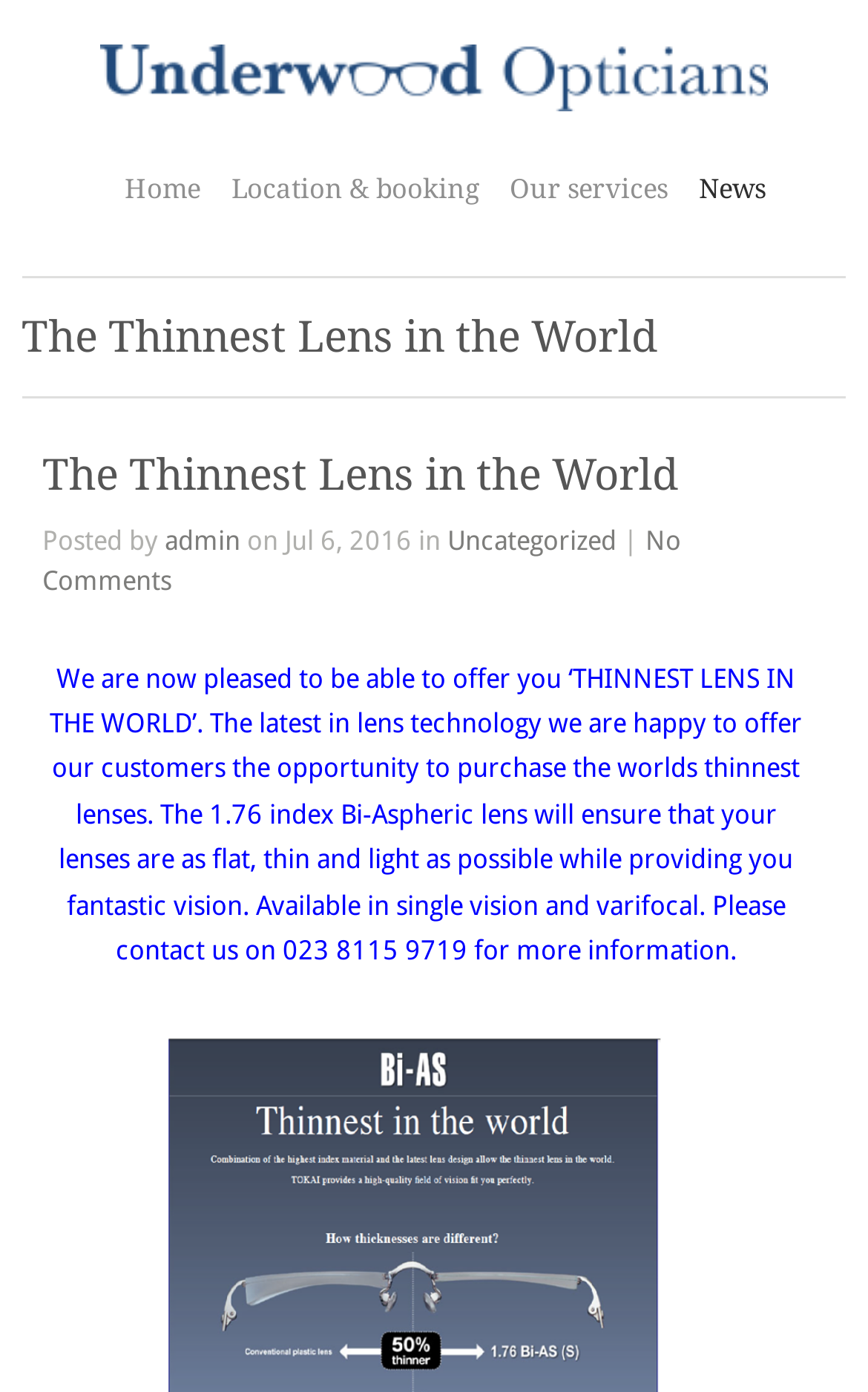How many navigation links are there?
Provide a one-word or short-phrase answer based on the image.

4